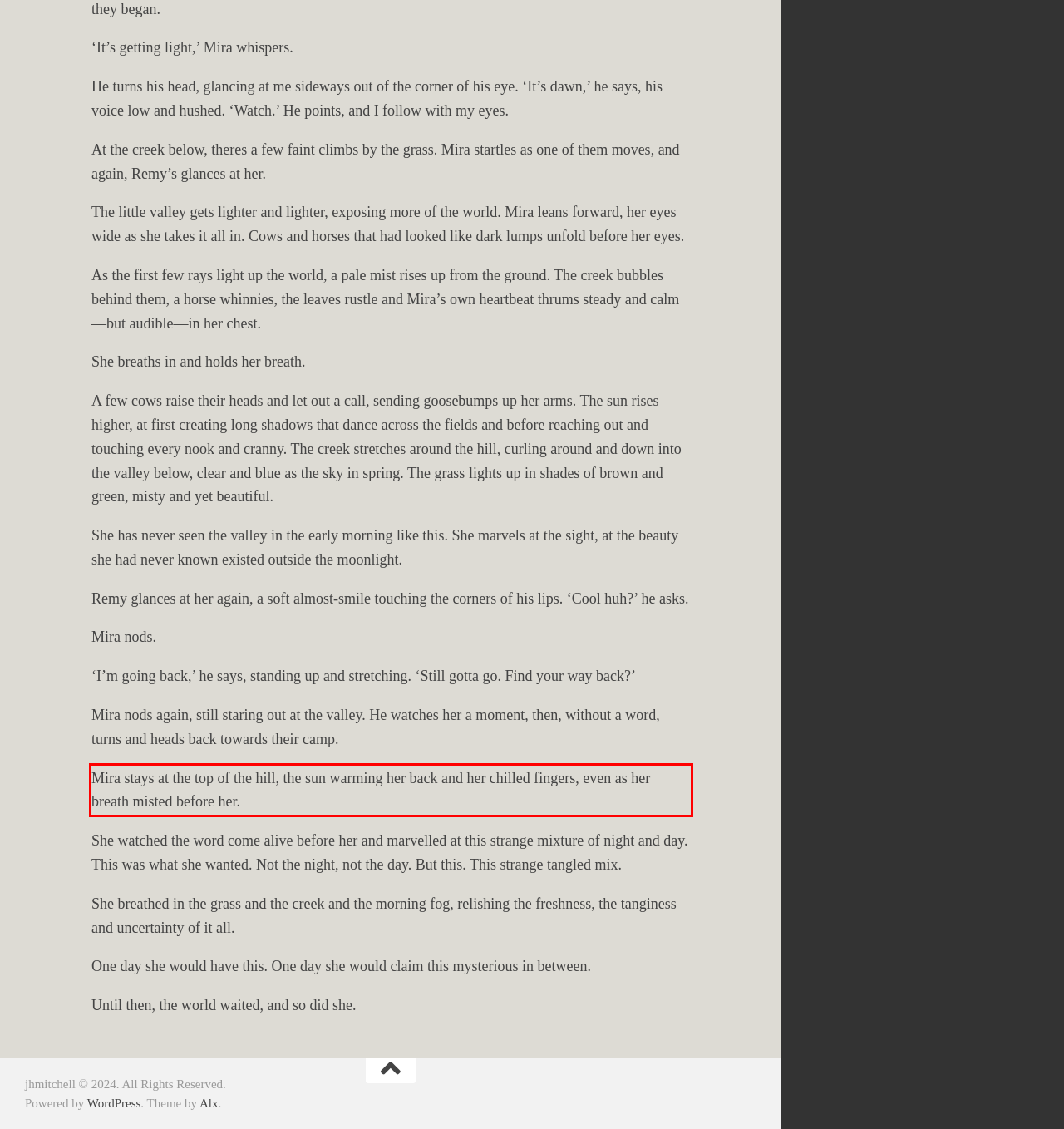View the screenshot of the webpage and identify the UI element surrounded by a red bounding box. Extract the text contained within this red bounding box.

Mira stays at the top of the hill, the sun warming her back and her chilled fingers, even as her breath misted before her.